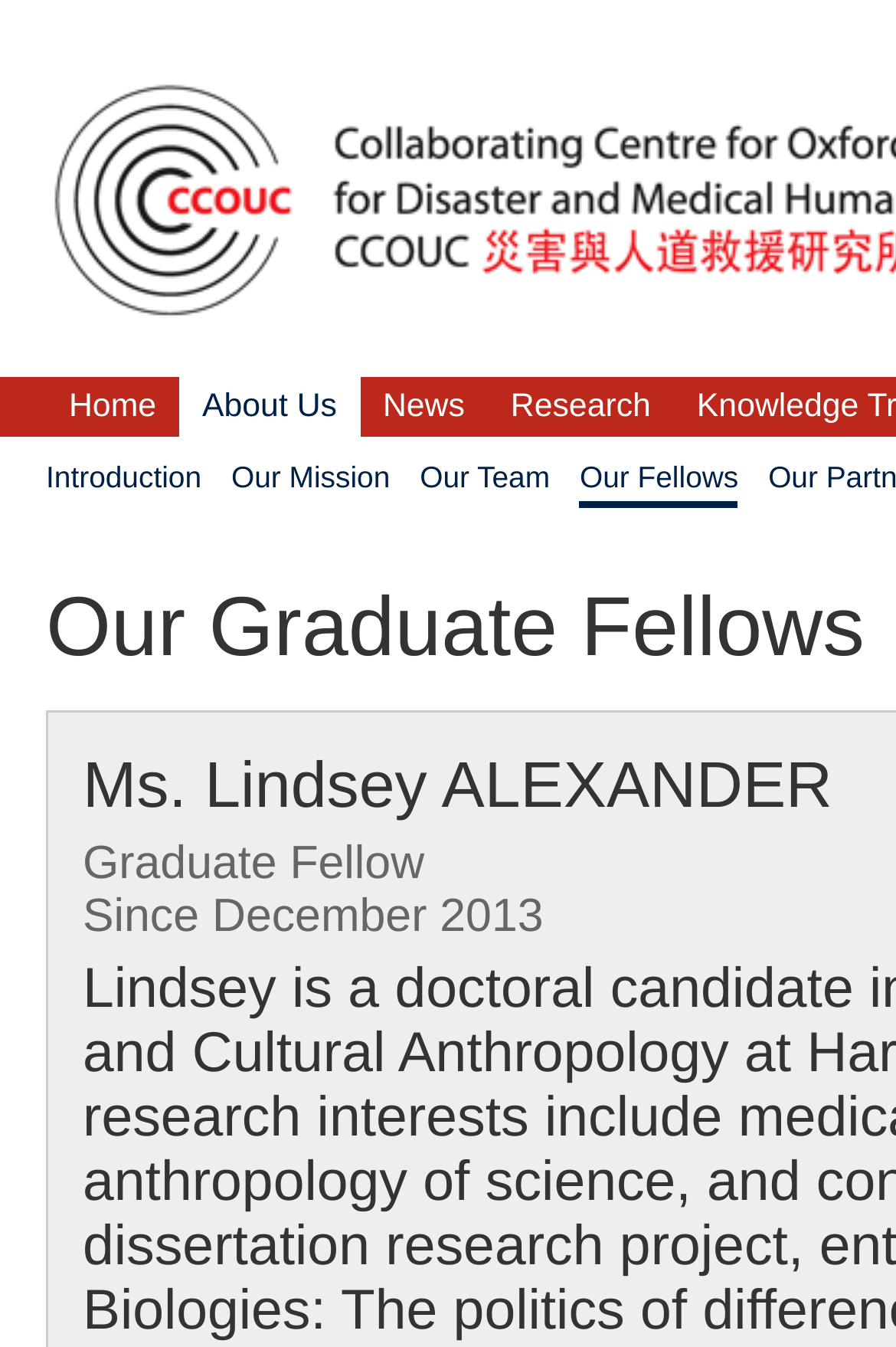Provide the bounding box coordinates of the HTML element this sentence describes: "Our Fellows". The bounding box coordinates consist of four float numbers between 0 and 1, i.e., [left, top, right, bottom].

[0.647, 0.341, 0.824, 0.377]